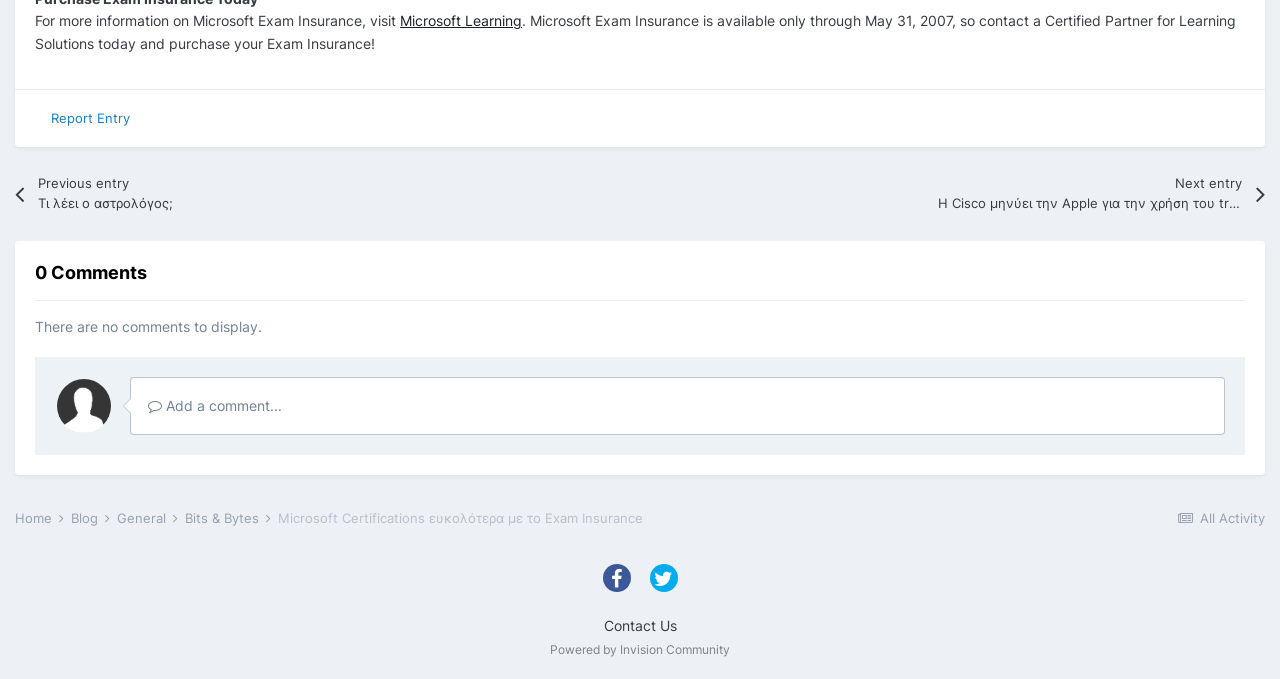Find and provide the bounding box coordinates for the UI element described with: "Powered by Invision Community".

[0.43, 0.946, 0.57, 0.968]